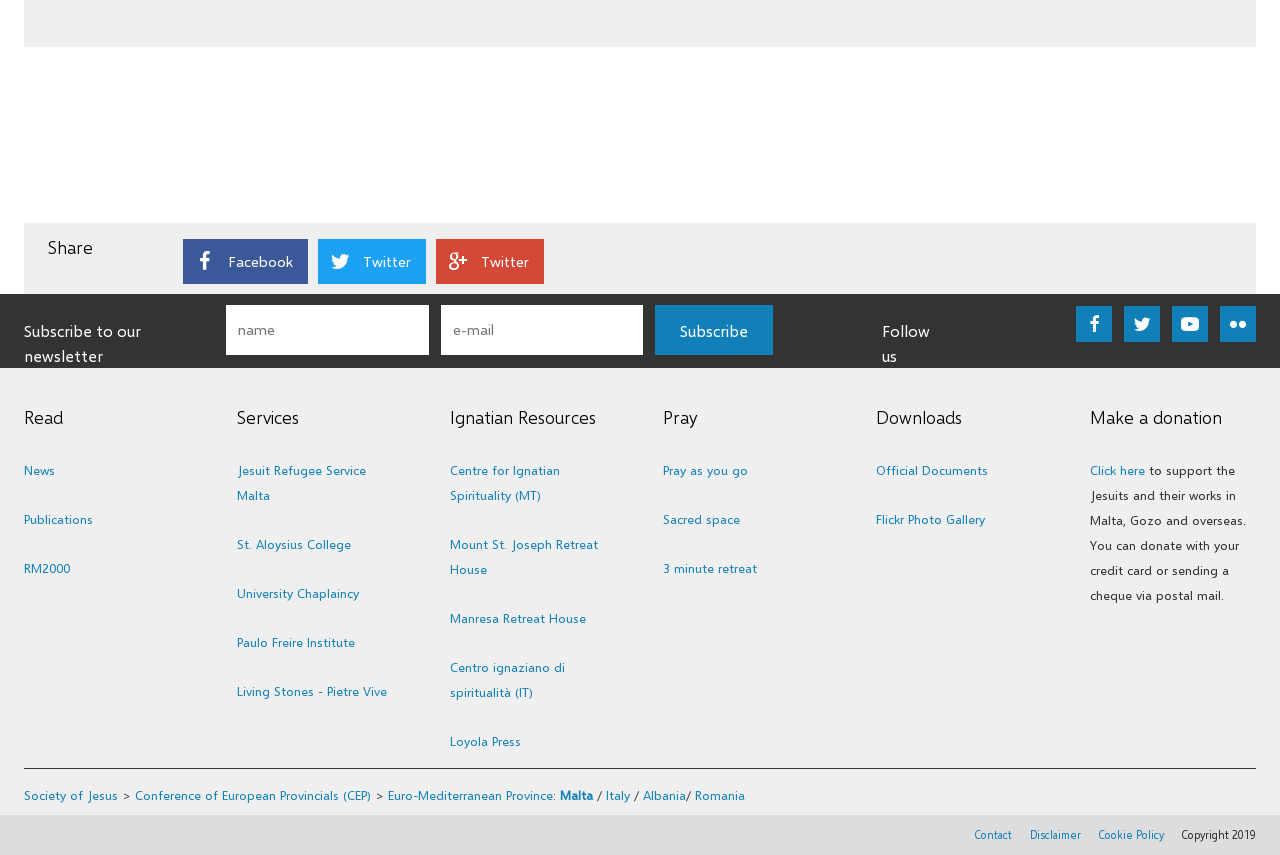Can you specify the bounding box coordinates for the region that should be clicked to fulfill this instruction: "Read the news".

[0.019, 0.54, 0.043, 0.559]